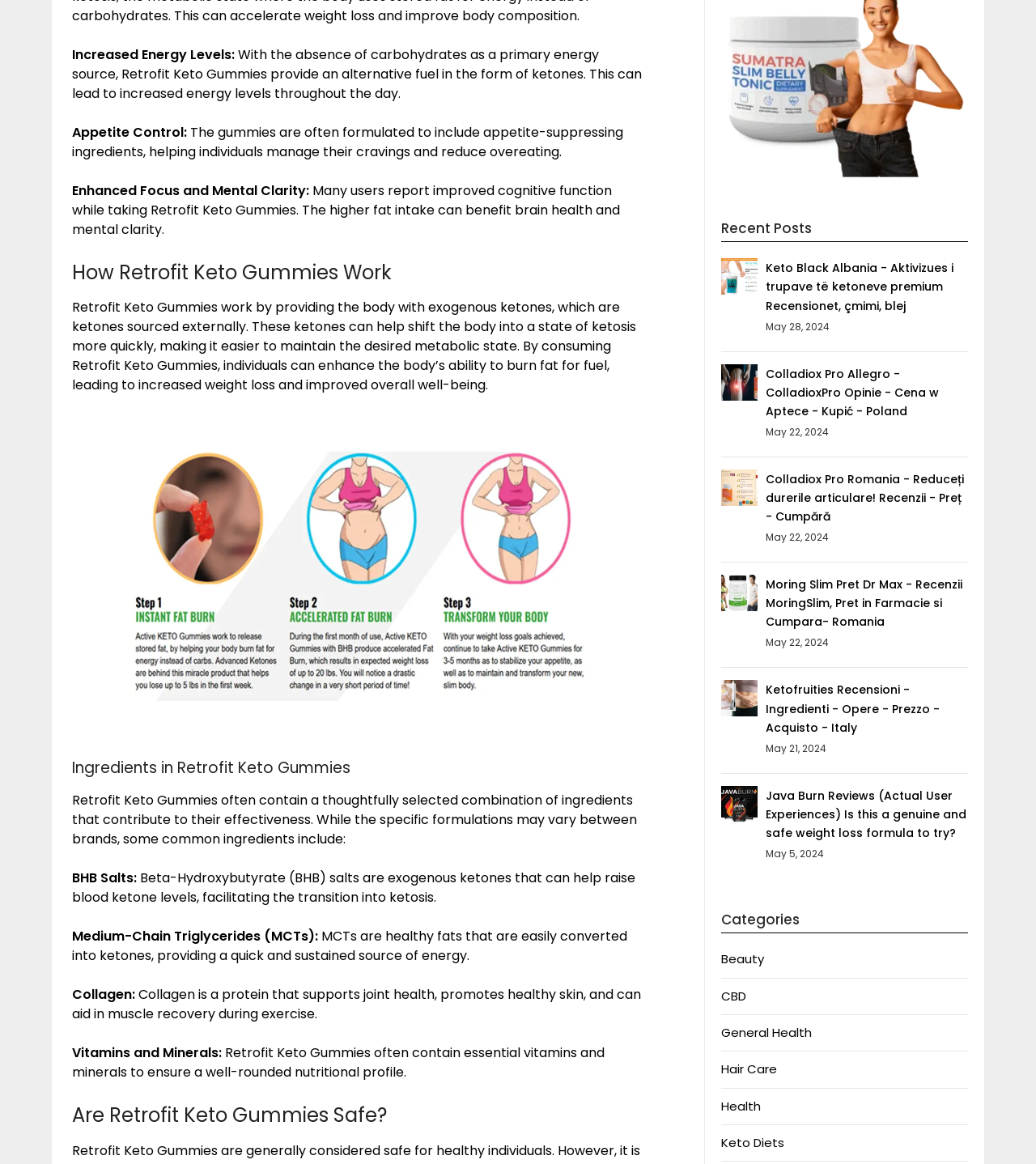Find the bounding box coordinates of the clickable element required to execute the following instruction: "Read the 'HOW TO SEND WINE AS A GIFT ONLINE' article". Provide the coordinates as four float numbers between 0 and 1, i.e., [left, top, right, bottom].

None